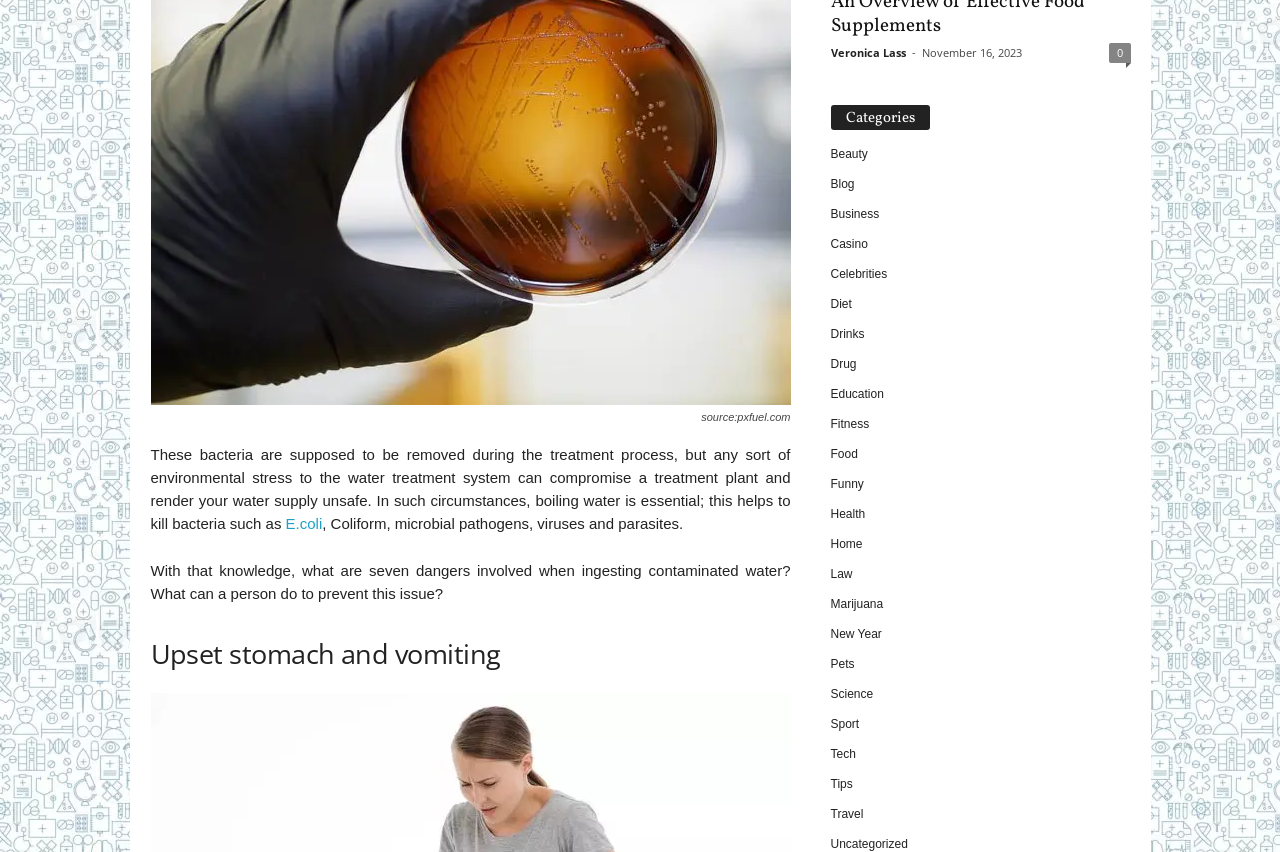Can you find the bounding box coordinates for the element to click on to achieve the instruction: "Click on the link 'E.coli'"?

[0.223, 0.604, 0.252, 0.624]